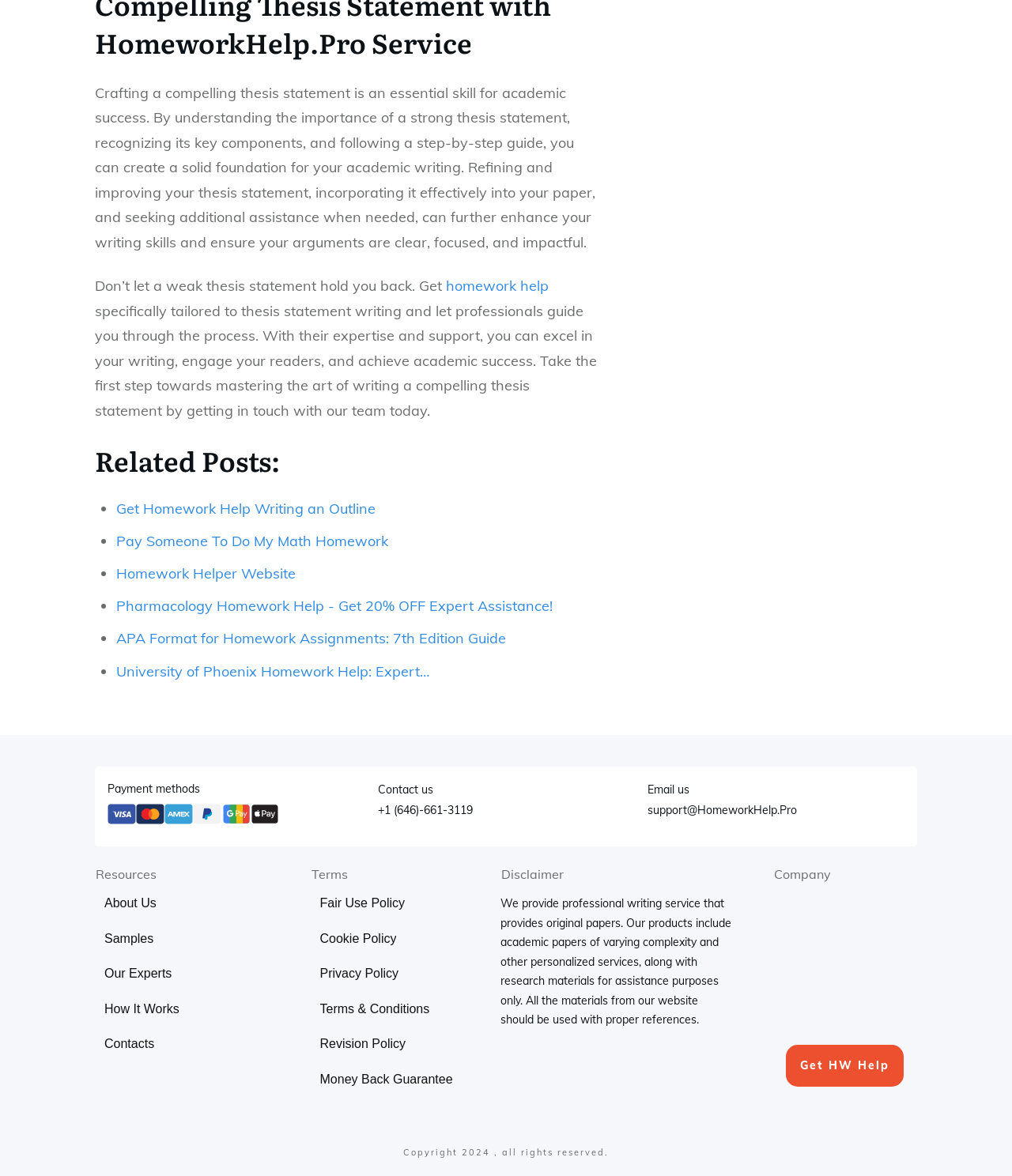Show the bounding box coordinates of the element that should be clicked to complete the task: "Learn about the company".

[0.765, 0.737, 0.821, 0.75]